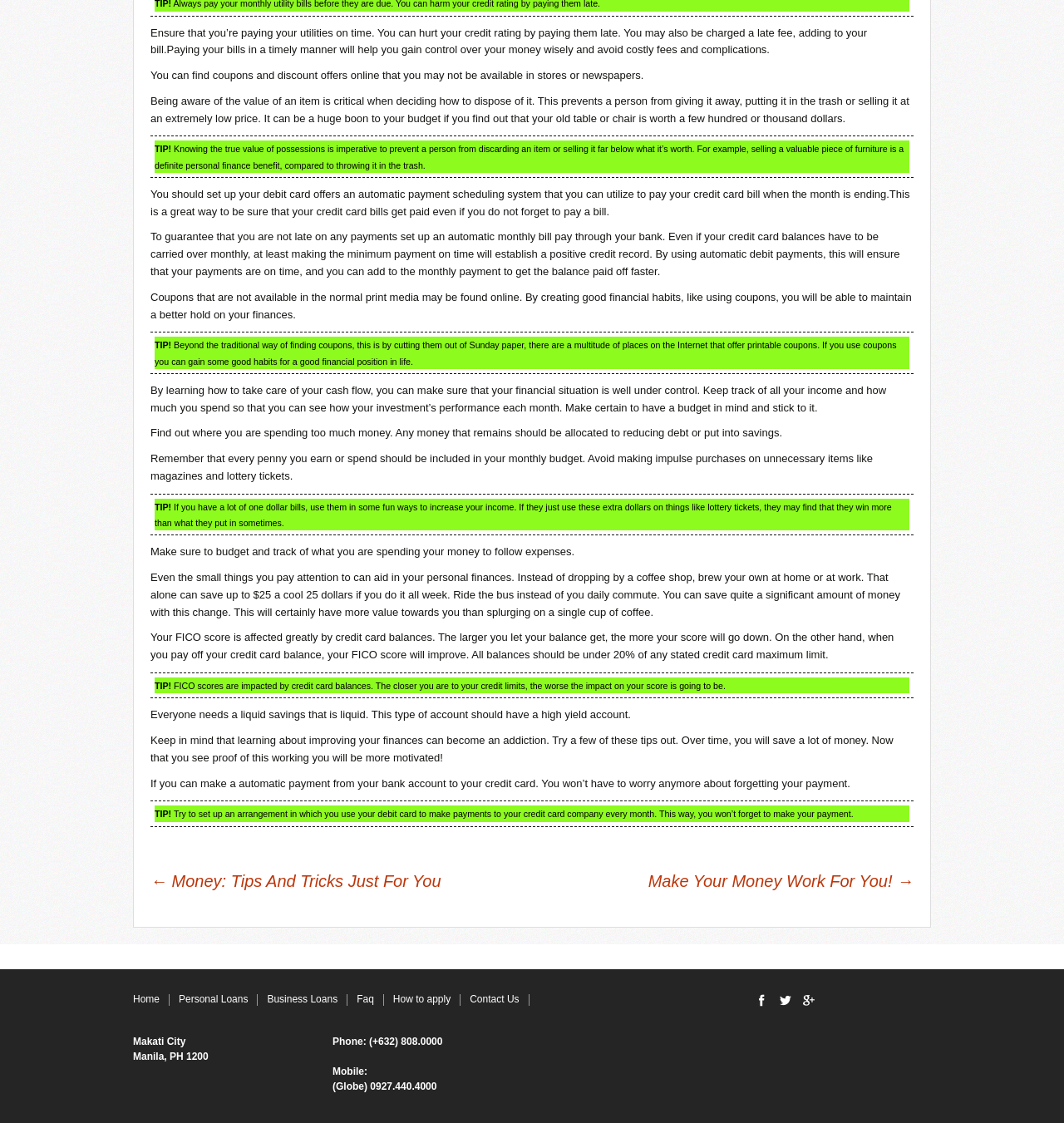What should be the ideal credit card balance?
Answer the question using a single word or phrase, according to the image.

Under 20% of the credit limit